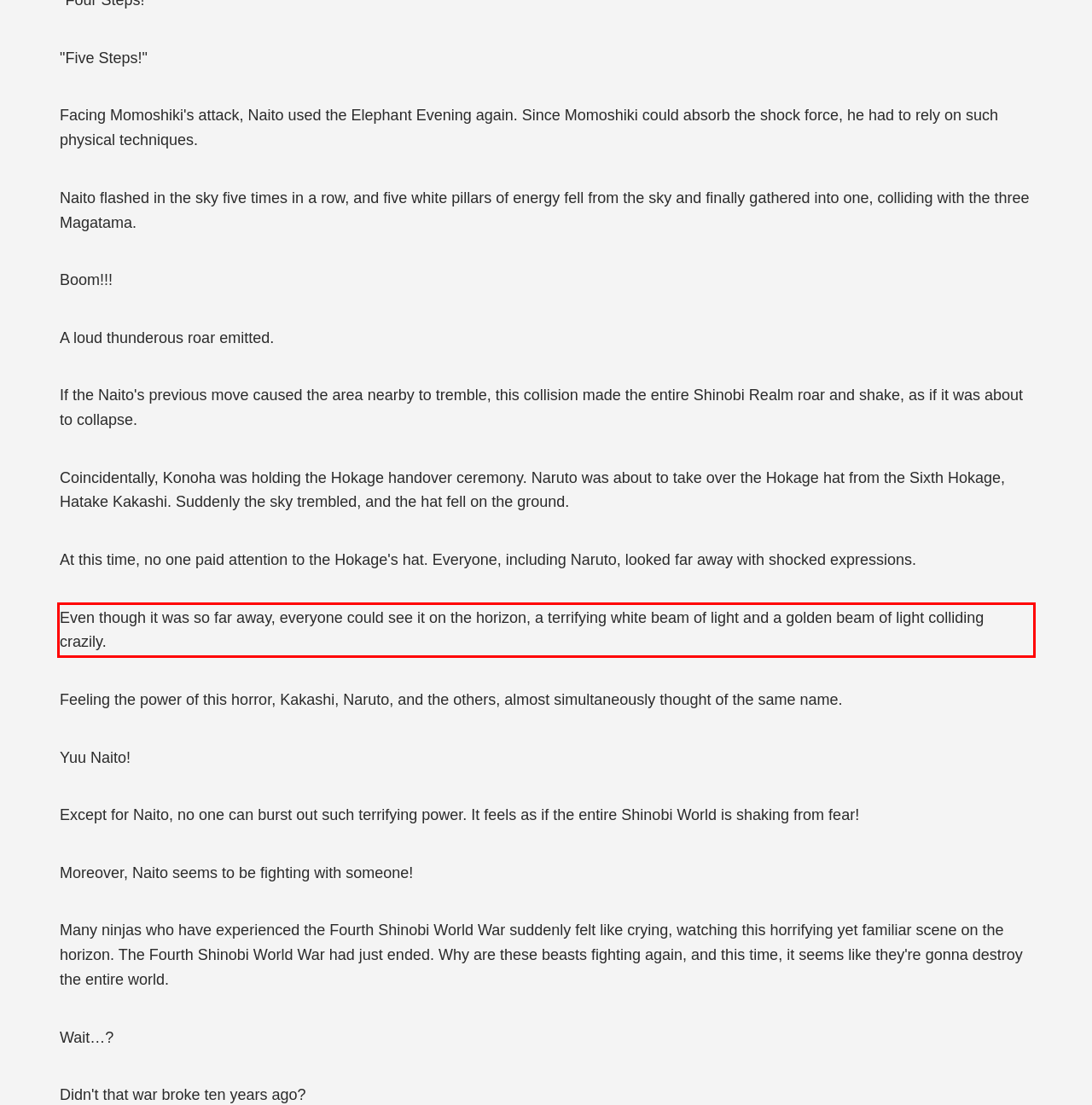Please analyze the screenshot of a webpage and extract the text content within the red bounding box using OCR.

Even though it was so far away, everyone could see it on the horizon, a terrifying white beam of light and a golden beam of light colliding crazily.